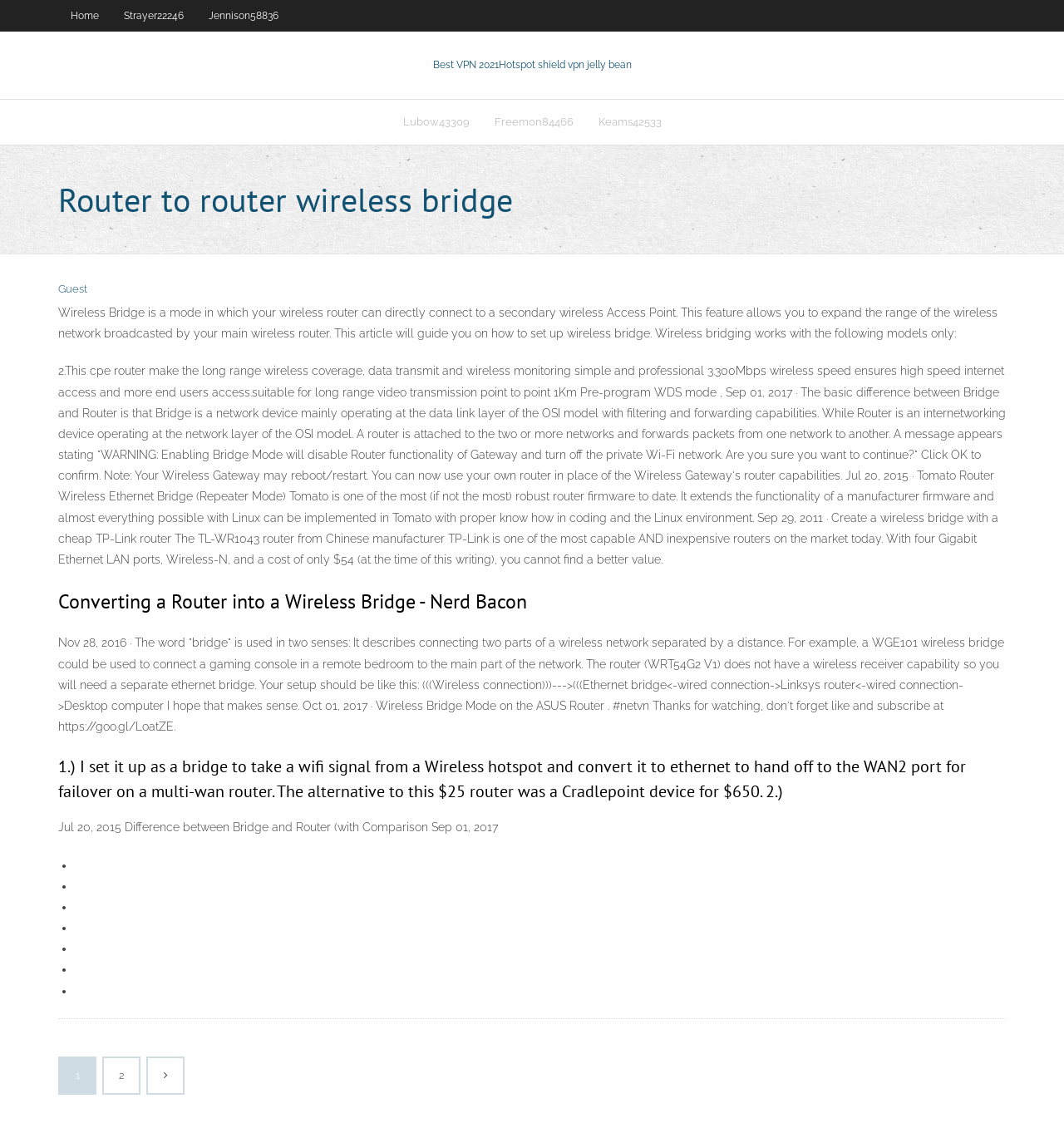Please identify the coordinates of the bounding box for the clickable region that will accomplish this instruction: "Click on the 'Best VPN 2021' link".

[0.407, 0.052, 0.593, 0.062]